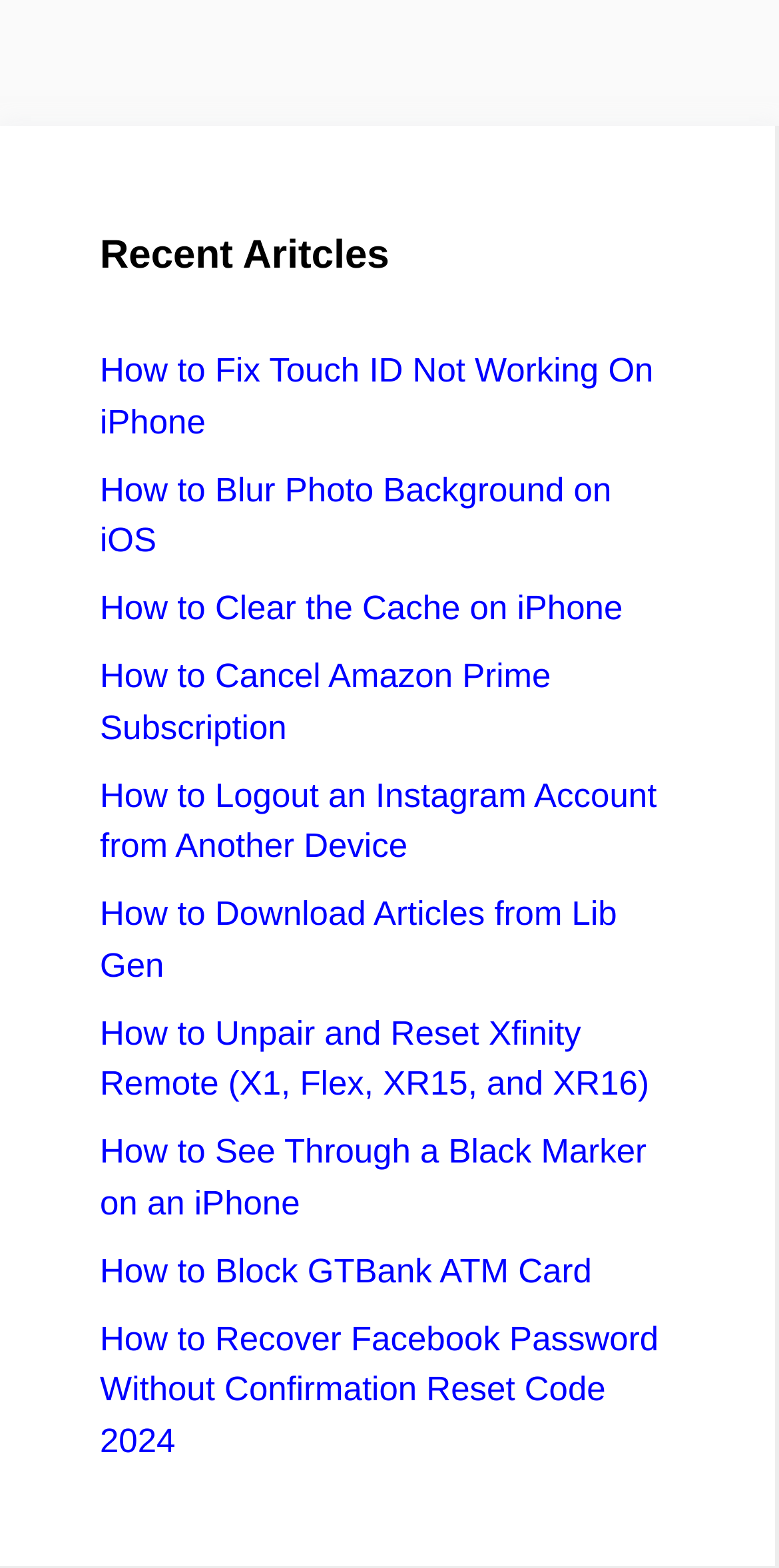Find the bounding box coordinates of the element to click in order to complete the given instruction: "Read the article about fixing Touch ID on iPhone."

[0.128, 0.224, 0.839, 0.281]